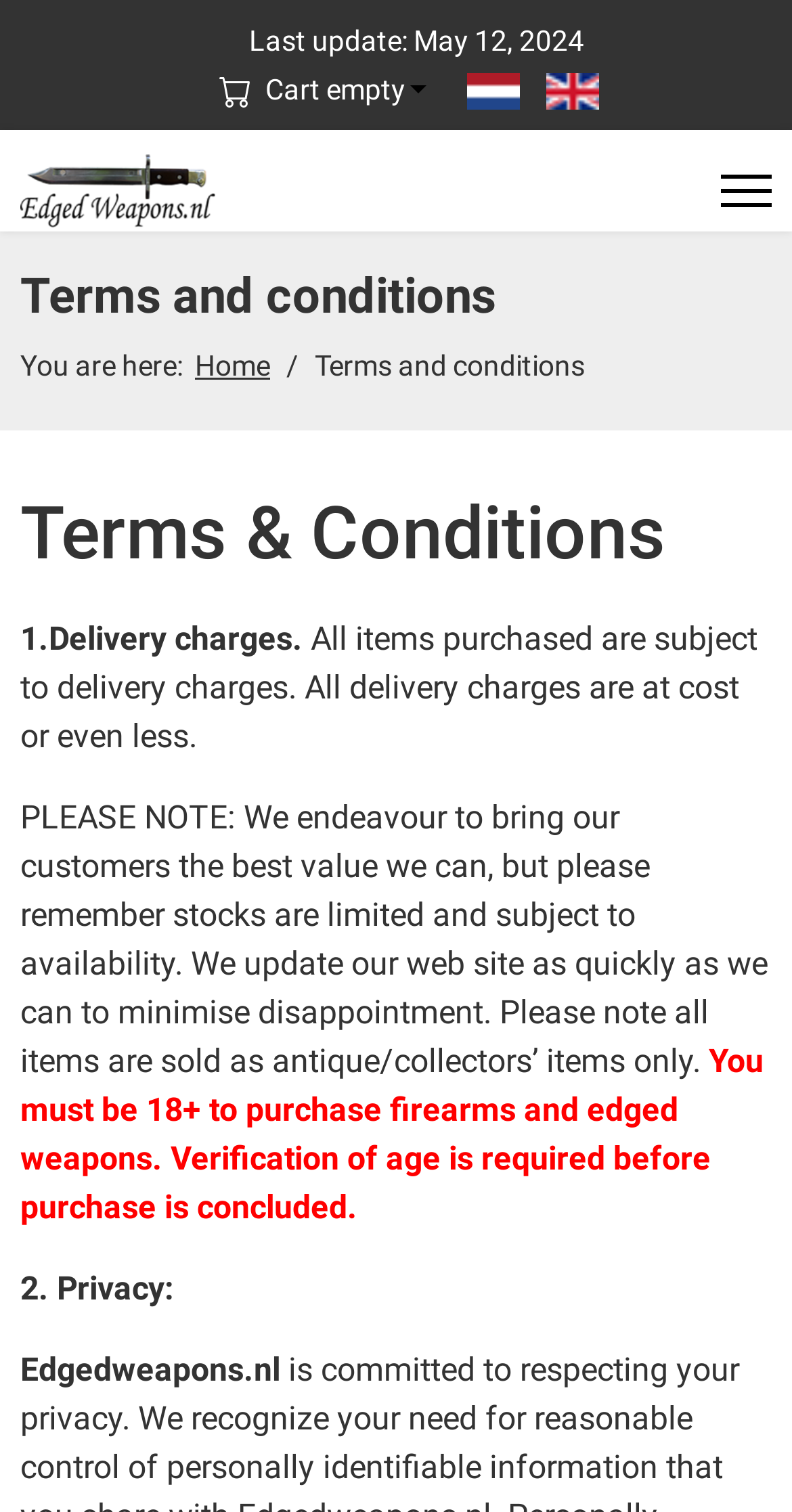Extract the top-level heading from the webpage and provide its text.

Terms & Conditions